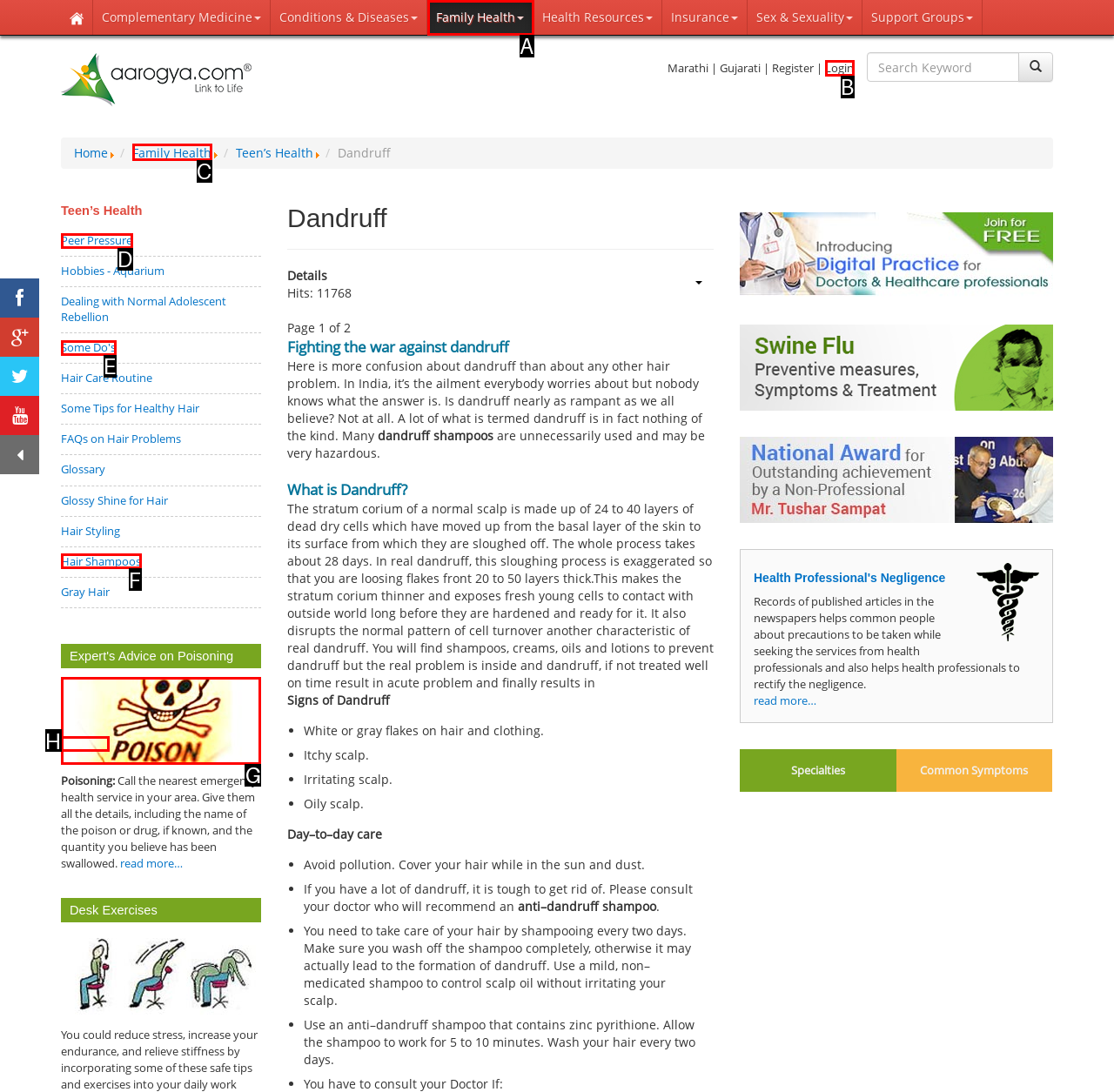Point out the option that needs to be clicked to fulfill the following instruction: Click on the 'Family Health' link
Answer with the letter of the appropriate choice from the listed options.

C